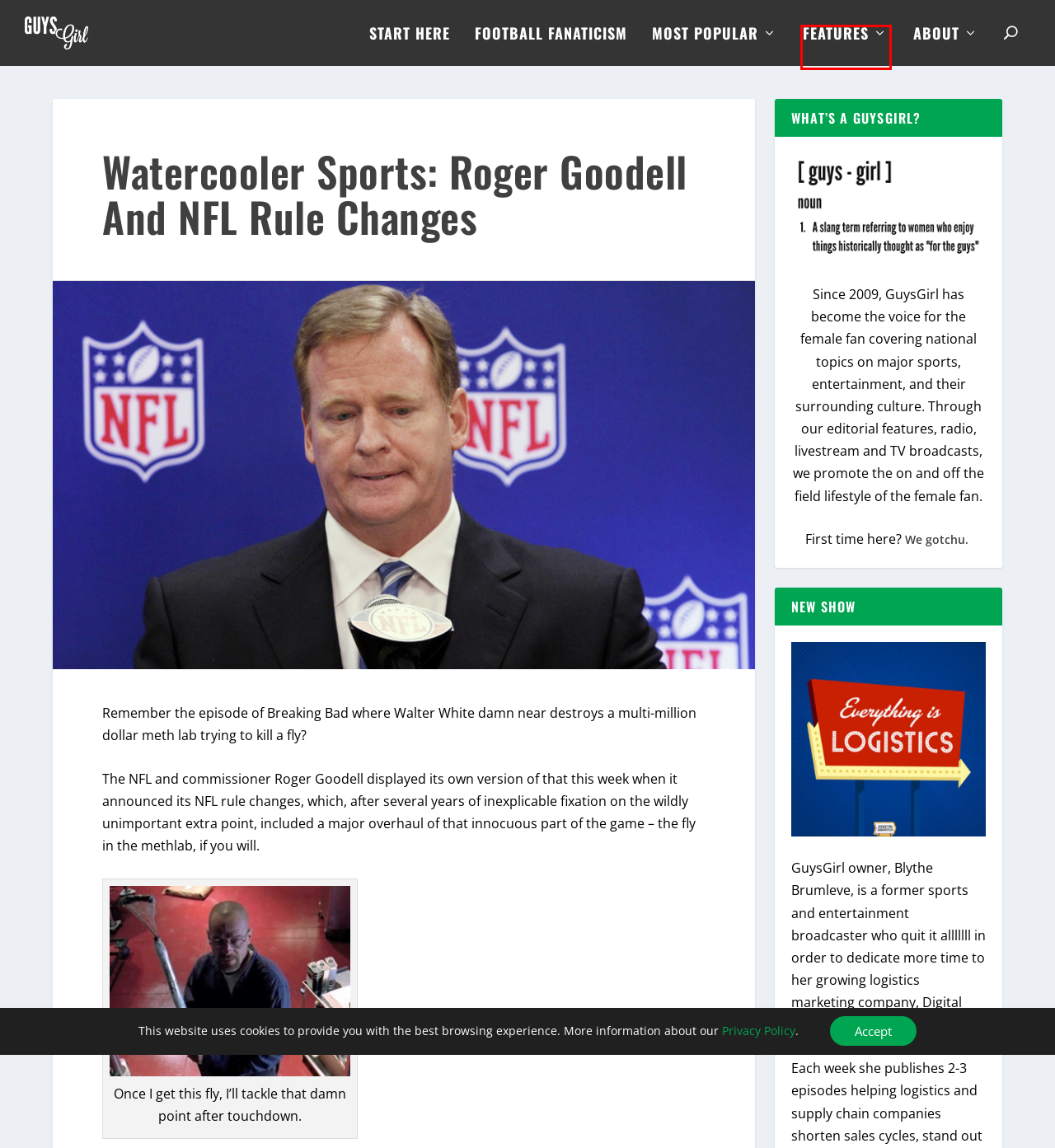Examine the screenshot of a webpage with a red bounding box around a UI element. Your task is to identify the webpage description that best corresponds to the new webpage after clicking the specified element. The given options are:
A. SPORTS - GuysGirl
B. LPGA: Introducing Womens Golf to My Fellow Entrepreneurs
C. Digital Dispatch: Logistics Website and Marketing Services
D. GuysGirl: Information, History and Coverage for New Visitors
E. Privacy Policy - GuysGirl
F. Interviews Archives - GuysGirl
G. The Rivalries in College Football vs. NFL
H. Football Fanaticism Guide - GuysGirl

A